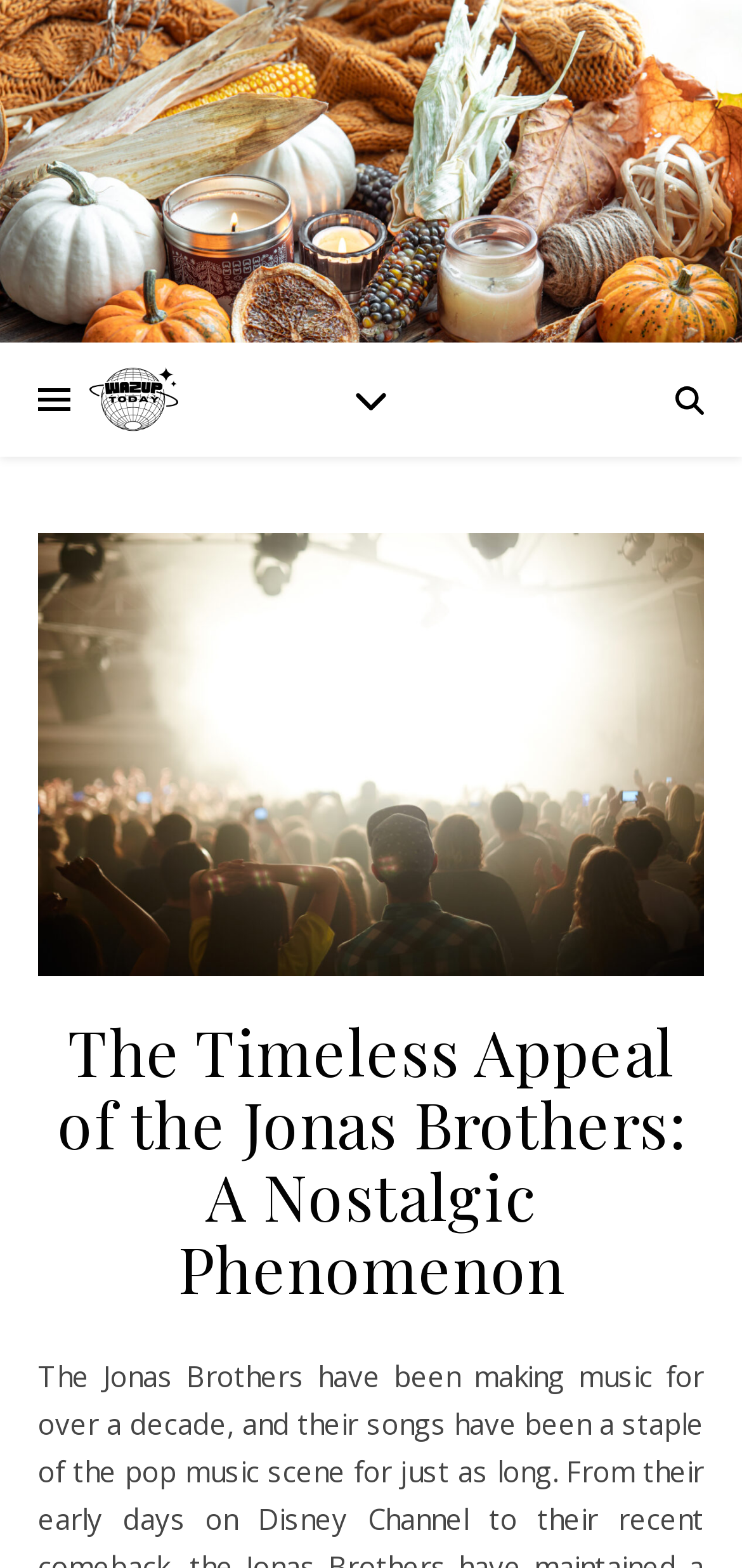Find the headline of the webpage and generate its text content.

The Timeless Appeal of the Jonas Brothers: A Nostalgic Phenomenon